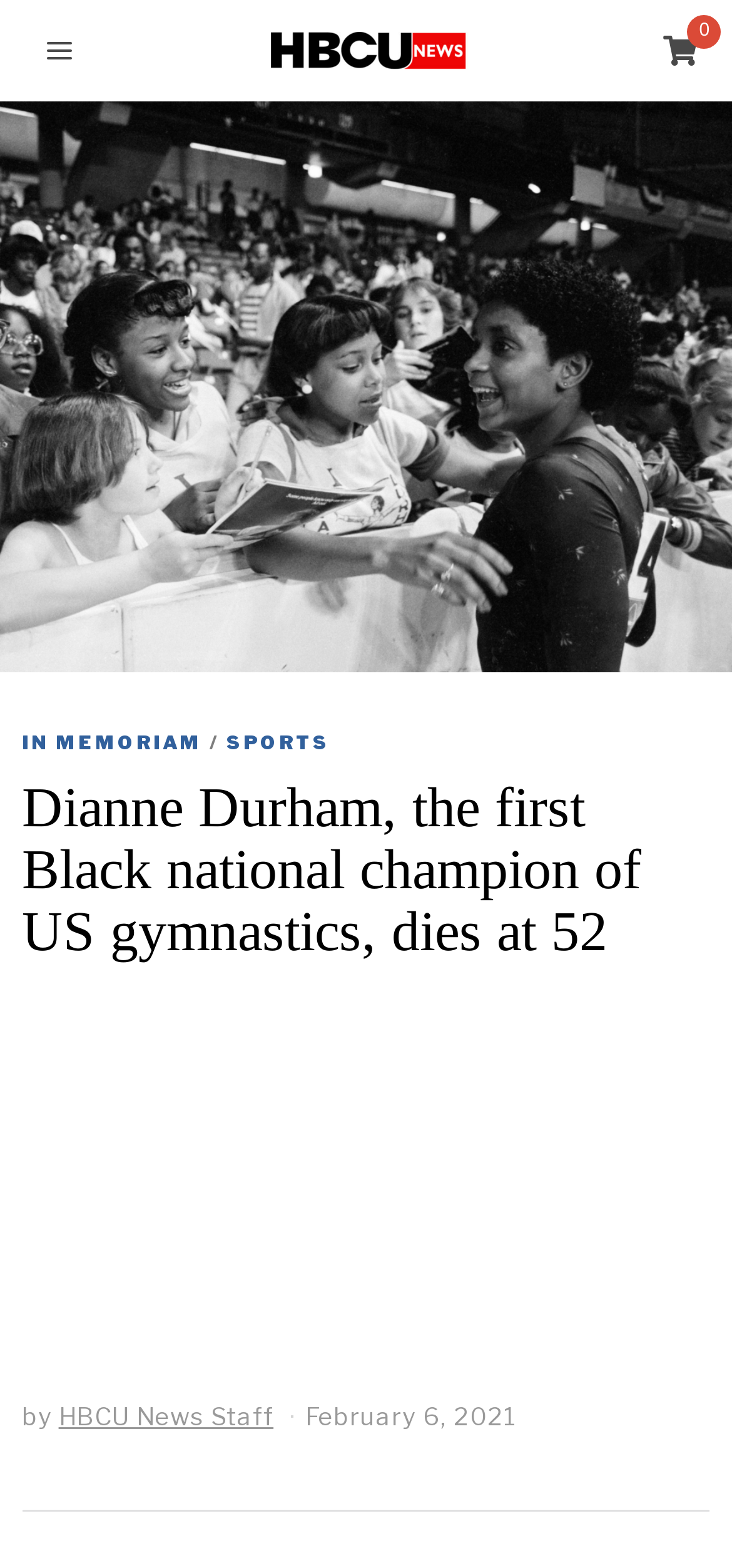Provide the bounding box coordinates of the HTML element described by the text: "0". The coordinates should be in the format [left, top, right, bottom] with values between 0 and 1.

[0.888, 0.013, 0.97, 0.051]